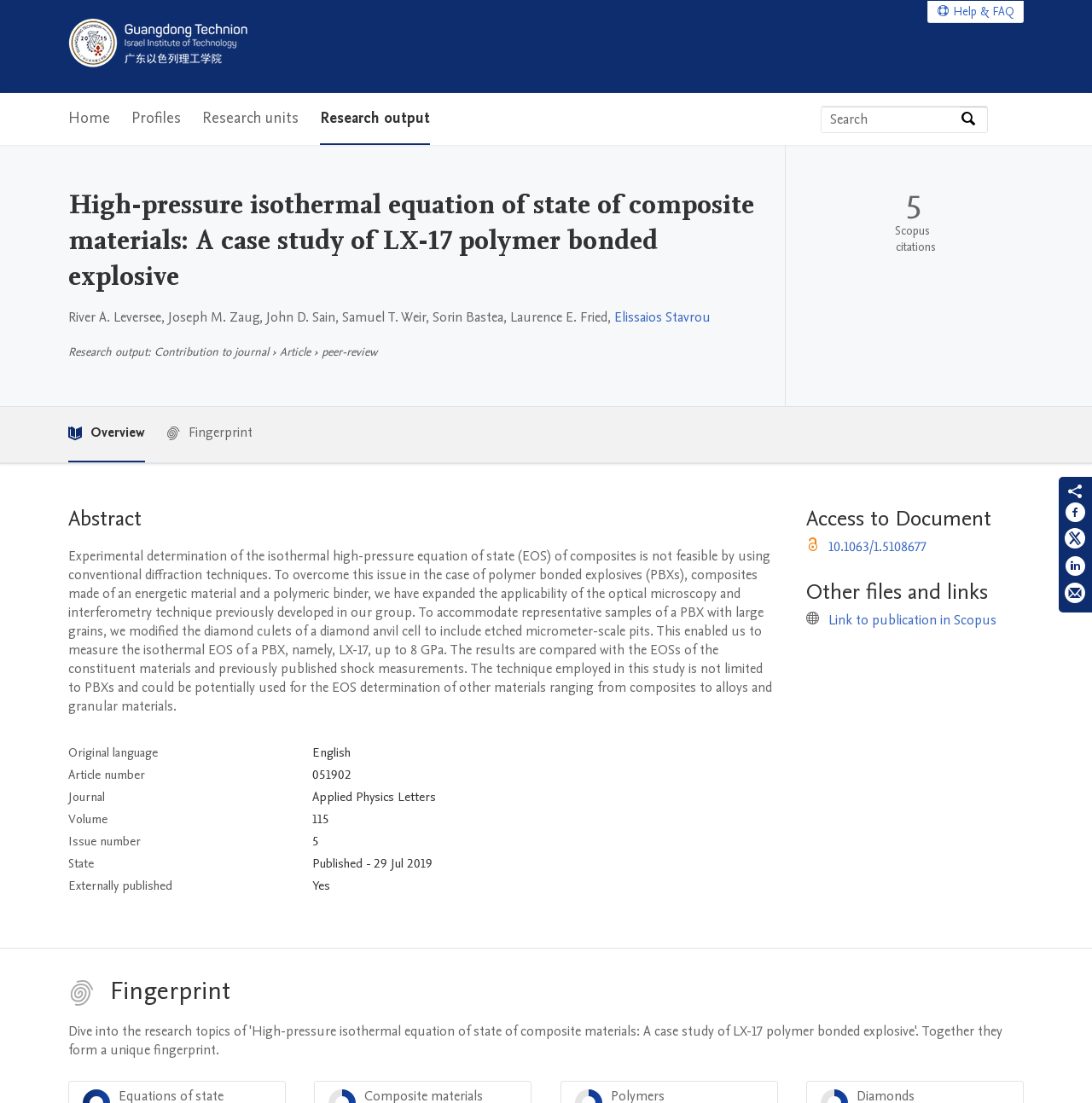Please find the bounding box coordinates of the clickable region needed to complete the following instruction: "Read the abstract". The bounding box coordinates must consist of four float numbers between 0 and 1, i.e., [left, top, right, bottom].

[0.062, 0.457, 0.712, 0.484]